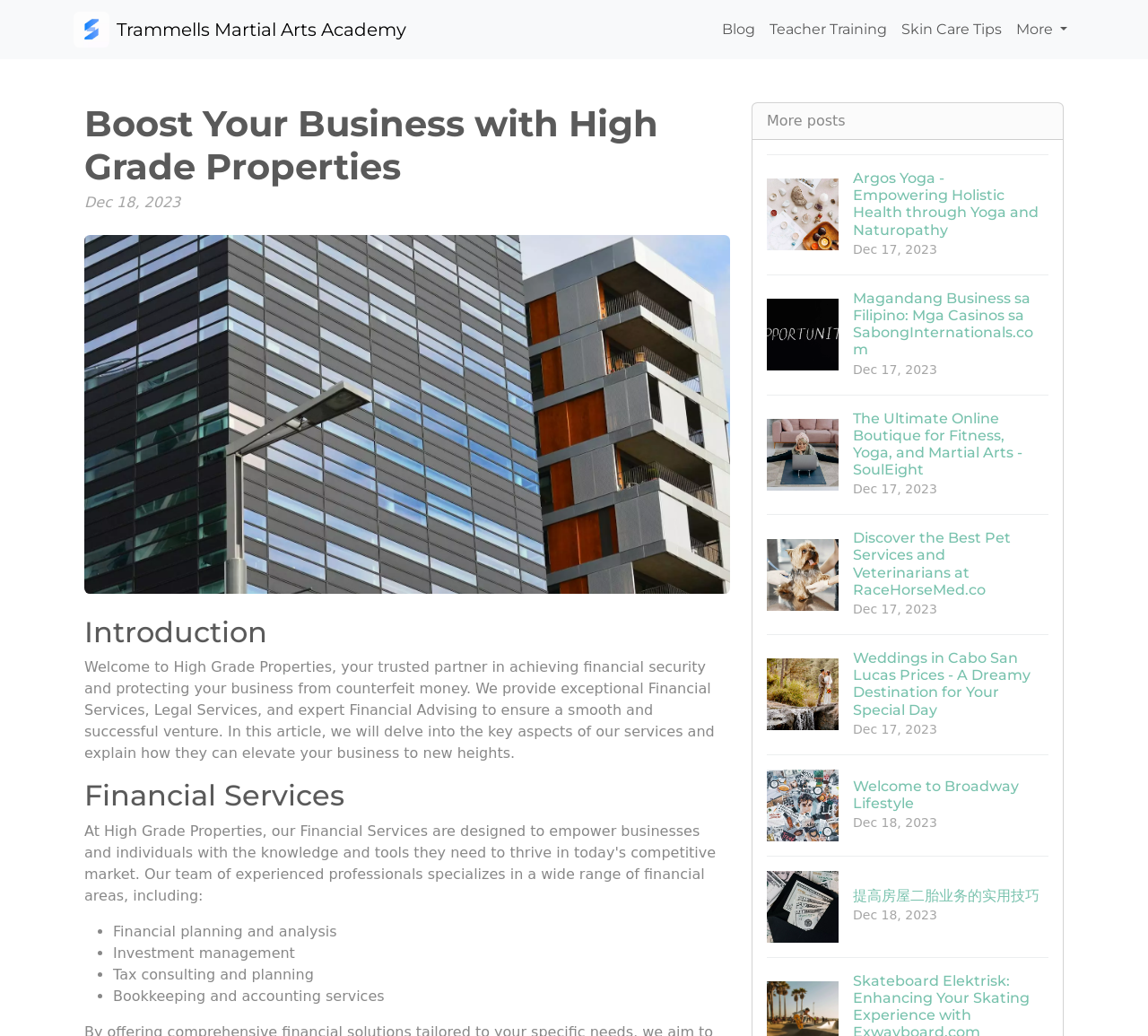From the element description: "Skin Care Tips", extract the bounding box coordinates of the UI element. The coordinates should be expressed as four float numbers between 0 and 1, in the order [left, top, right, bottom].

[0.779, 0.011, 0.879, 0.046]